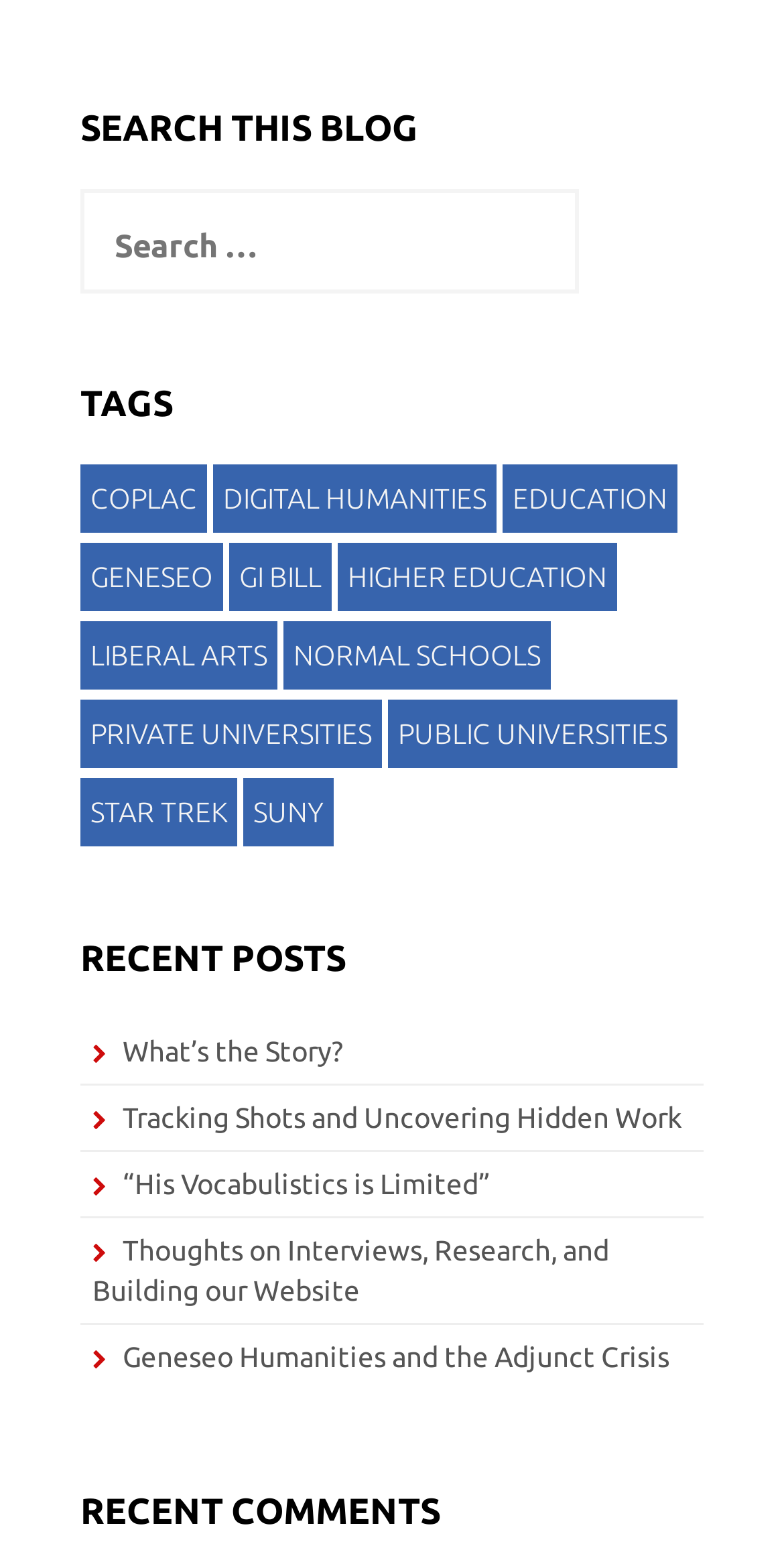Locate the bounding box coordinates of the element I should click to achieve the following instruction: "View posts tagged with COPLAC".

[0.103, 0.3, 0.264, 0.344]